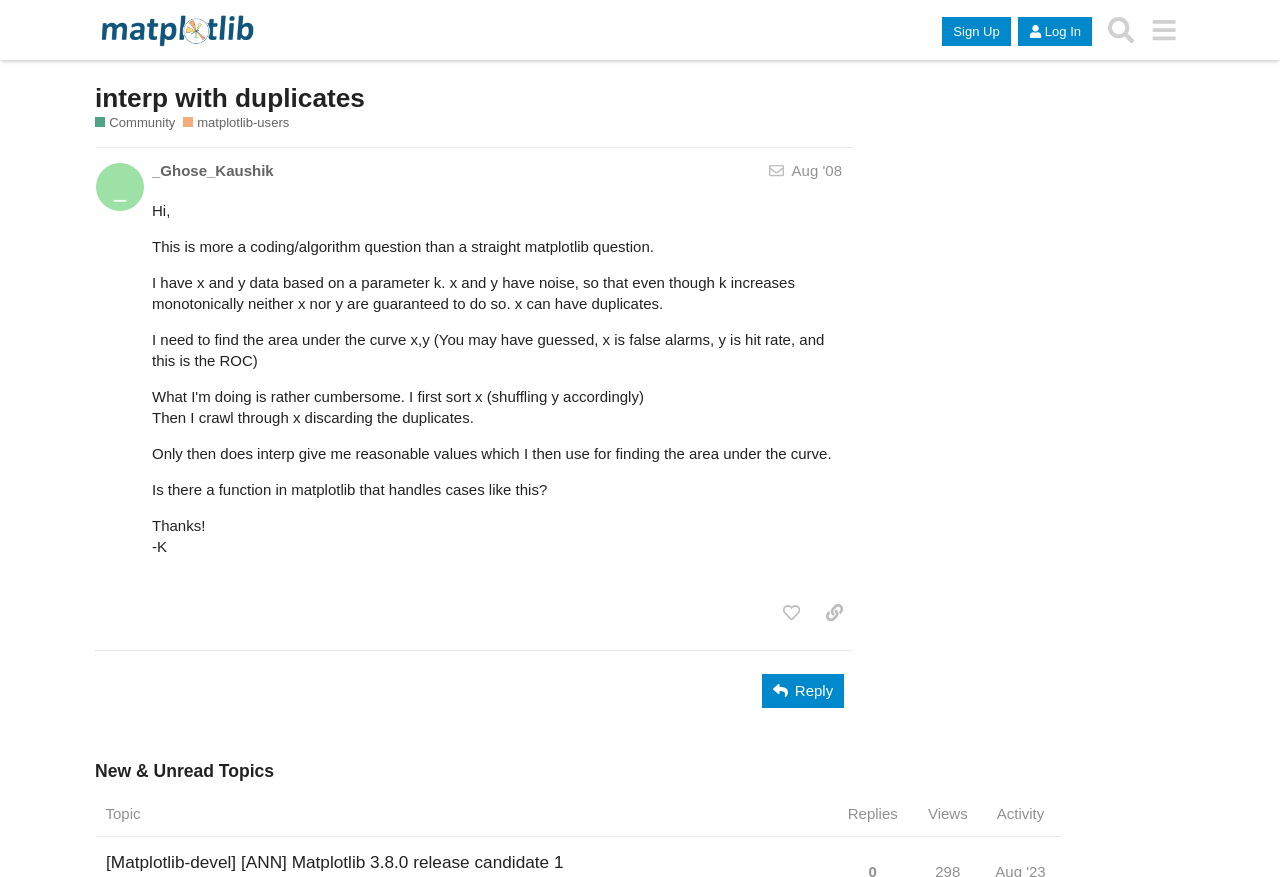Identify and extract the heading text of the webpage.

interp with duplicates